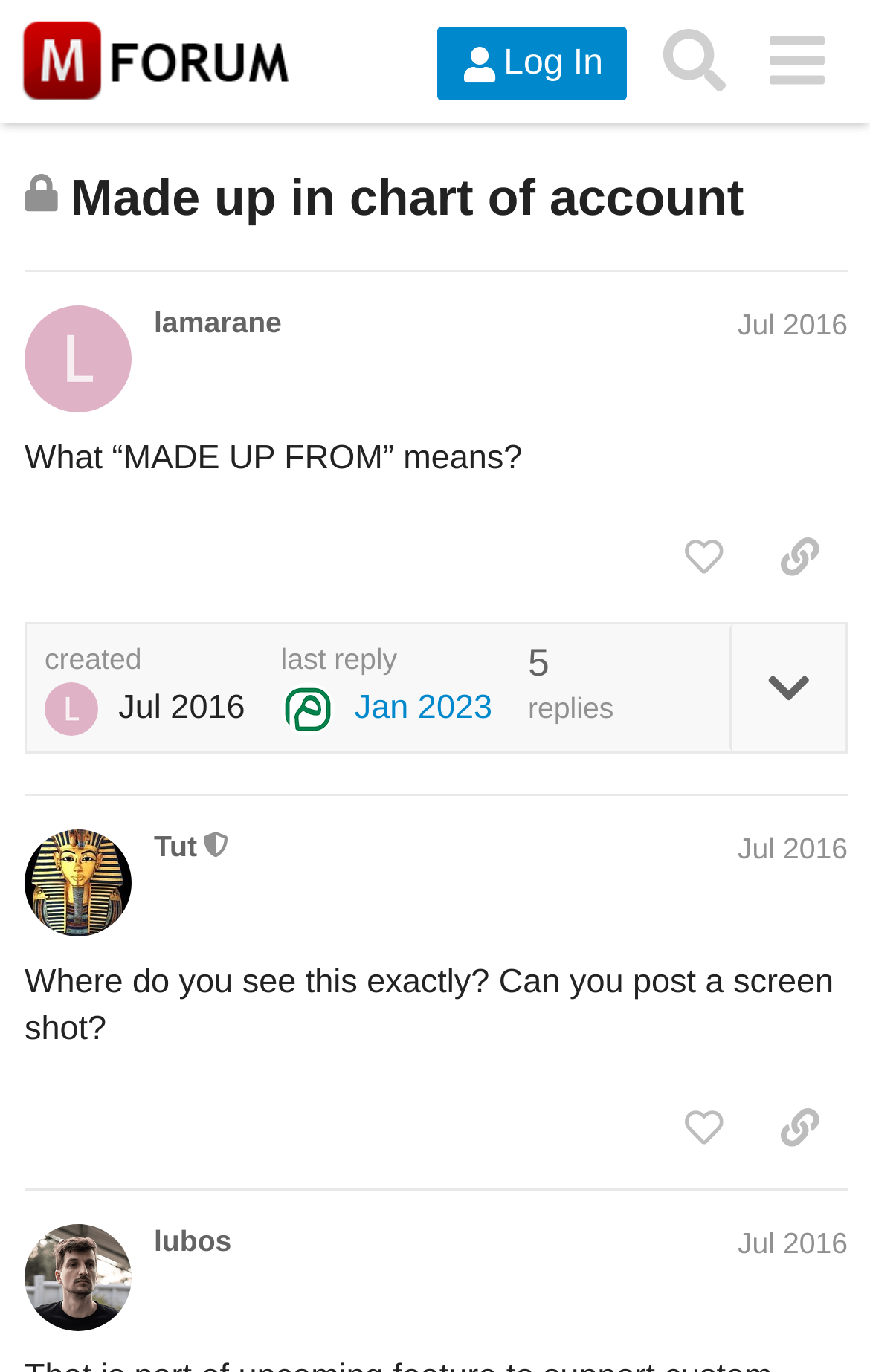Provide a one-word or short-phrase response to the question:
How many posts are in this topic?

2